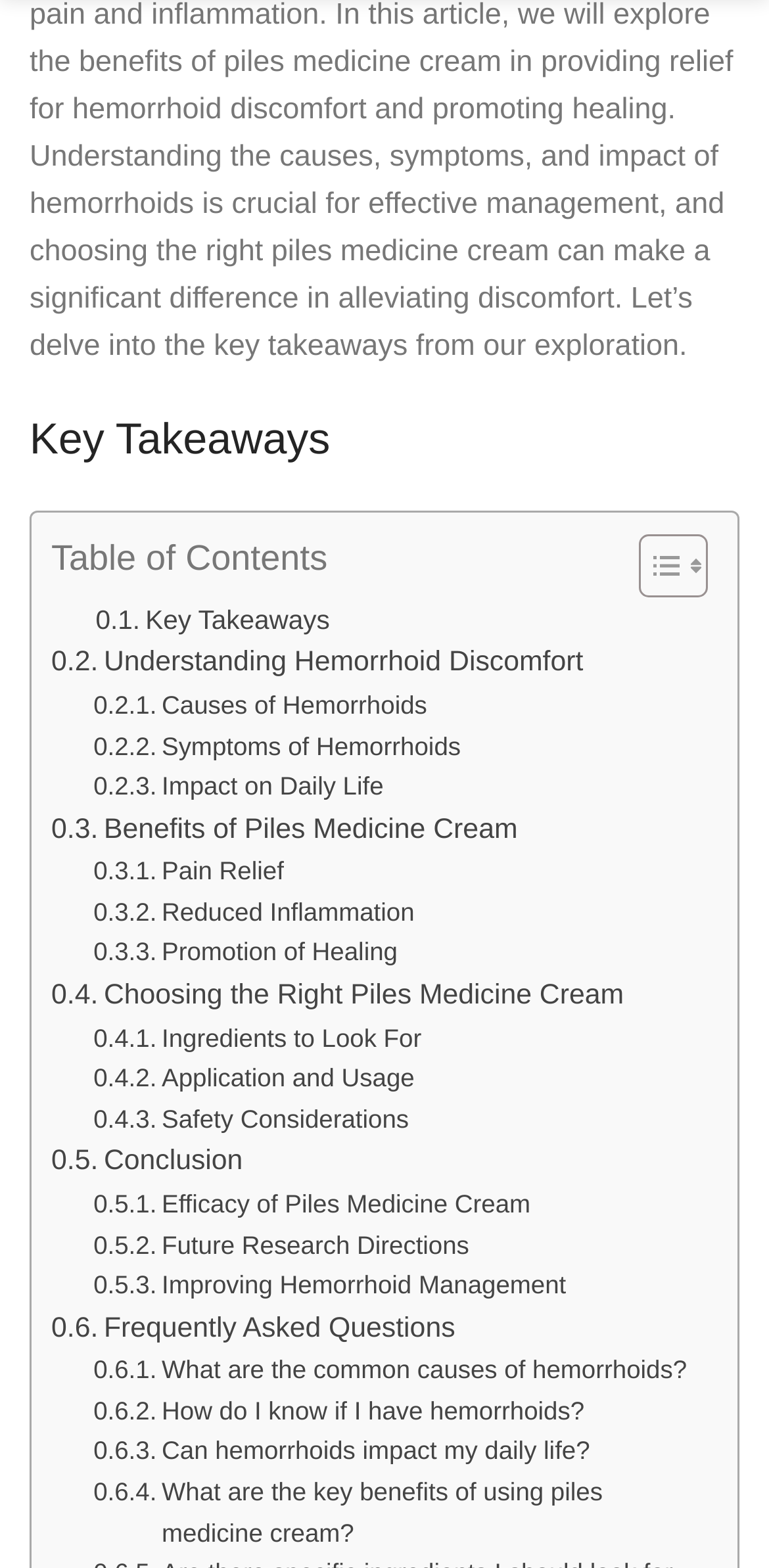Please find the bounding box coordinates of the element that you should click to achieve the following instruction: "Toggle Table of Content". The coordinates should be presented as four float numbers between 0 and 1: [left, top, right, bottom].

[0.792, 0.339, 0.908, 0.382]